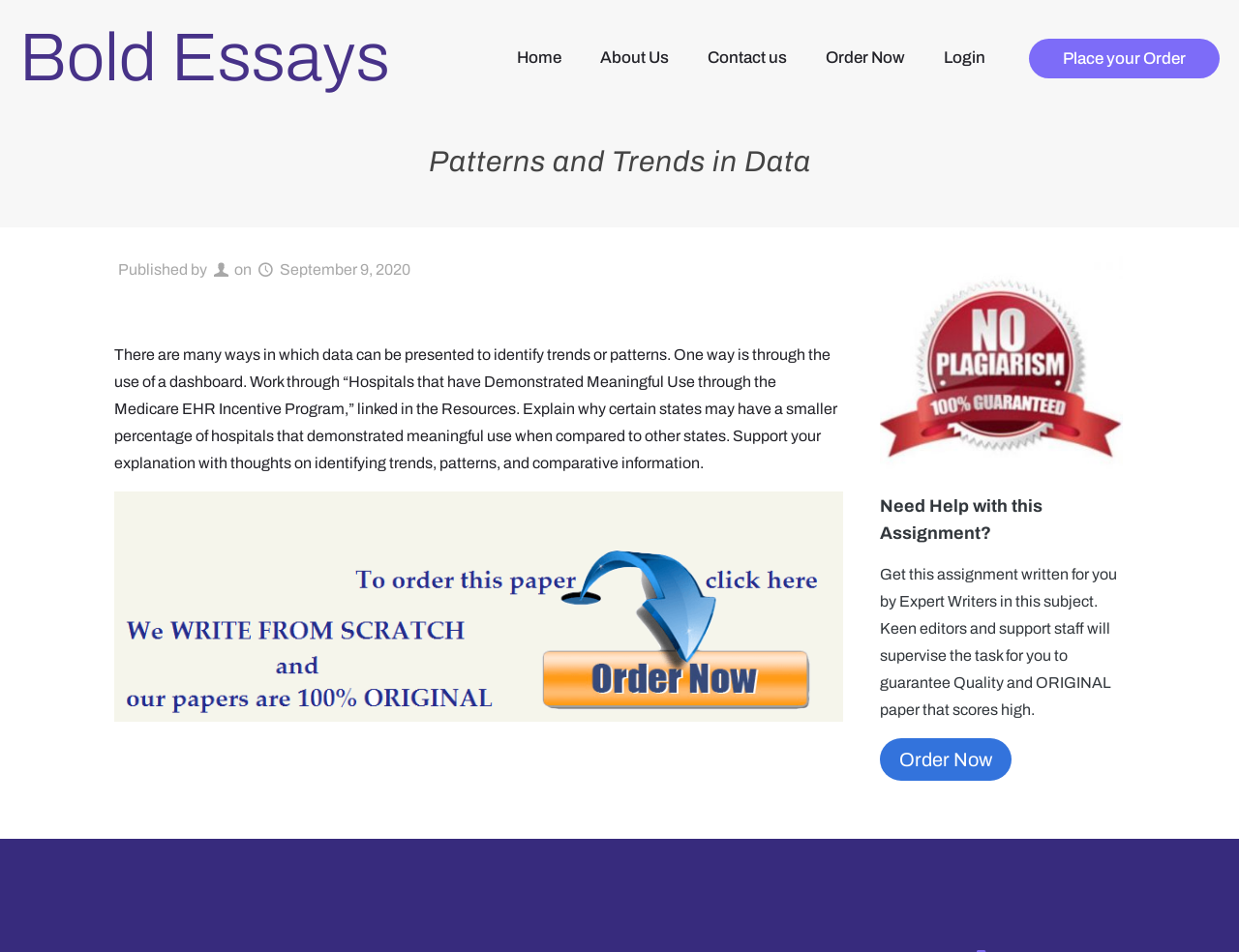What is the benefit of ordering the assignment?
Please elaborate on the answer to the question with detailed information.

I read the text on the sidebar, which promises that if you order the assignment, you will get a 'Quality and ORIGINAL paper that scores high'.